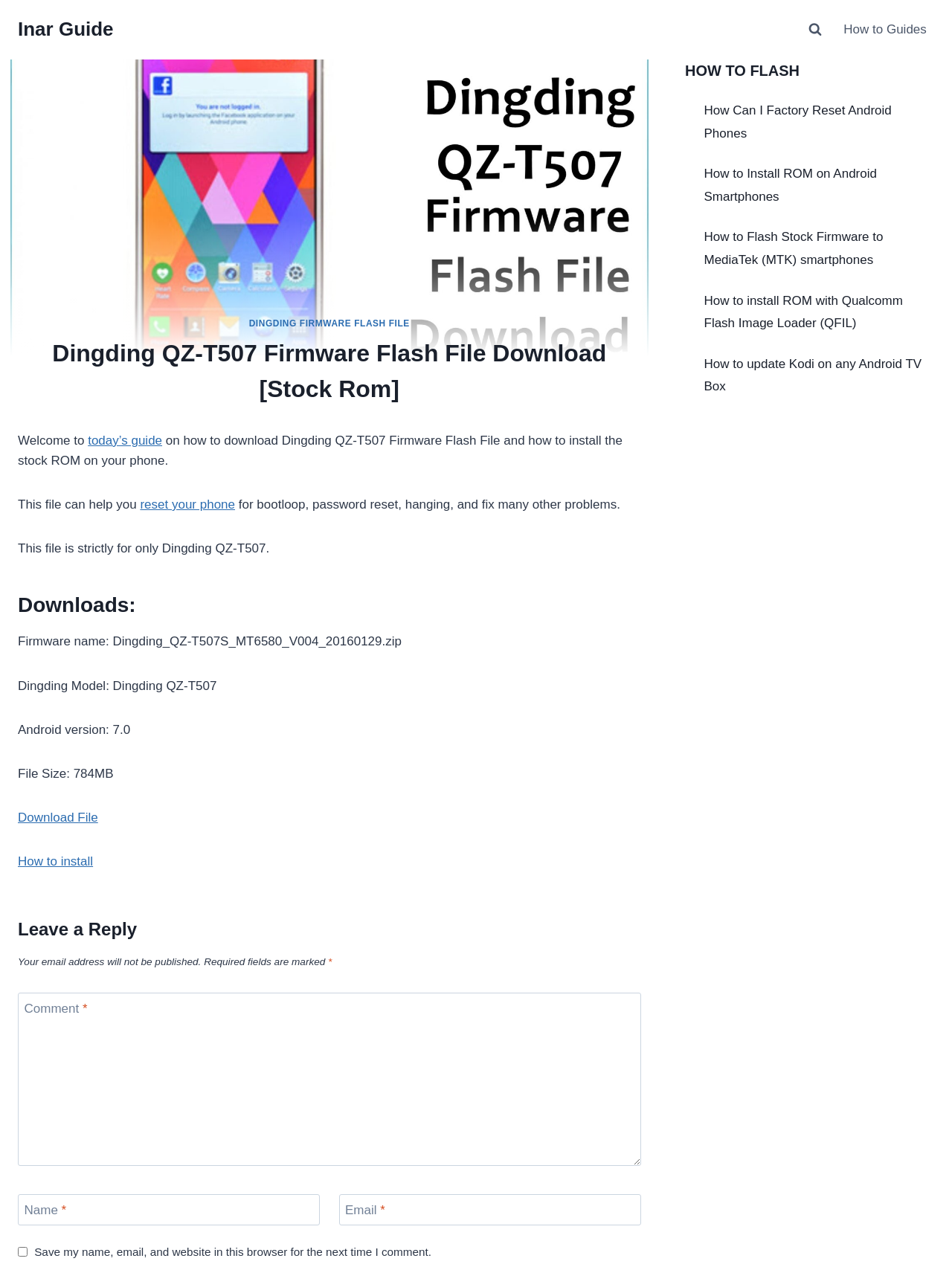What is the model of the phone for which the firmware flash file is intended? Look at the image and give a one-word or short phrase answer.

Dingding QZ-T507